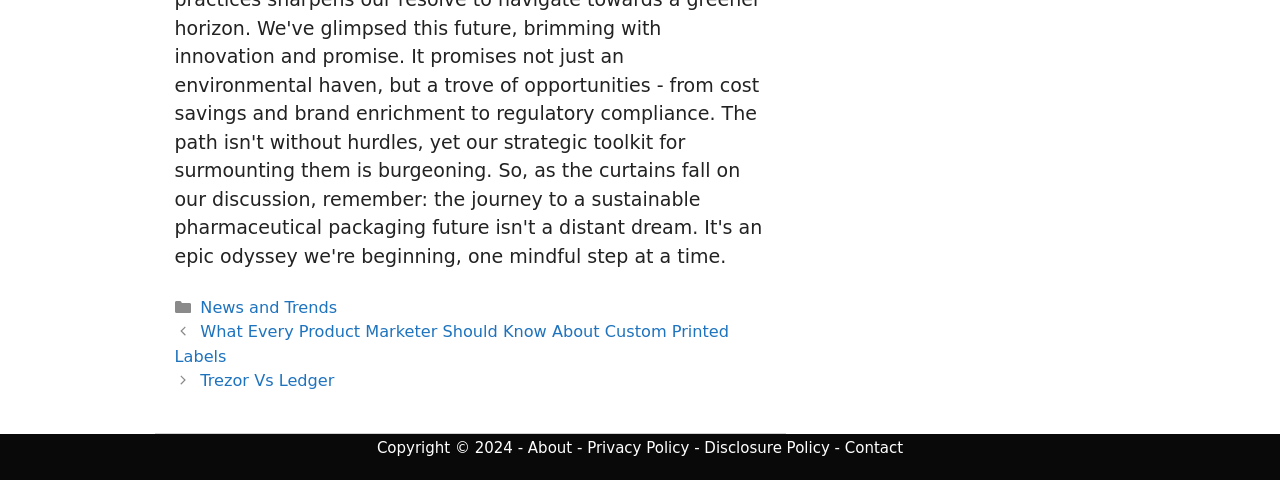Return the bounding box coordinates of the UI element that corresponds to this description: "News and Trends". The coordinates must be given as four float numbers in the range of 0 and 1, [left, top, right, bottom].

[0.157, 0.621, 0.263, 0.661]